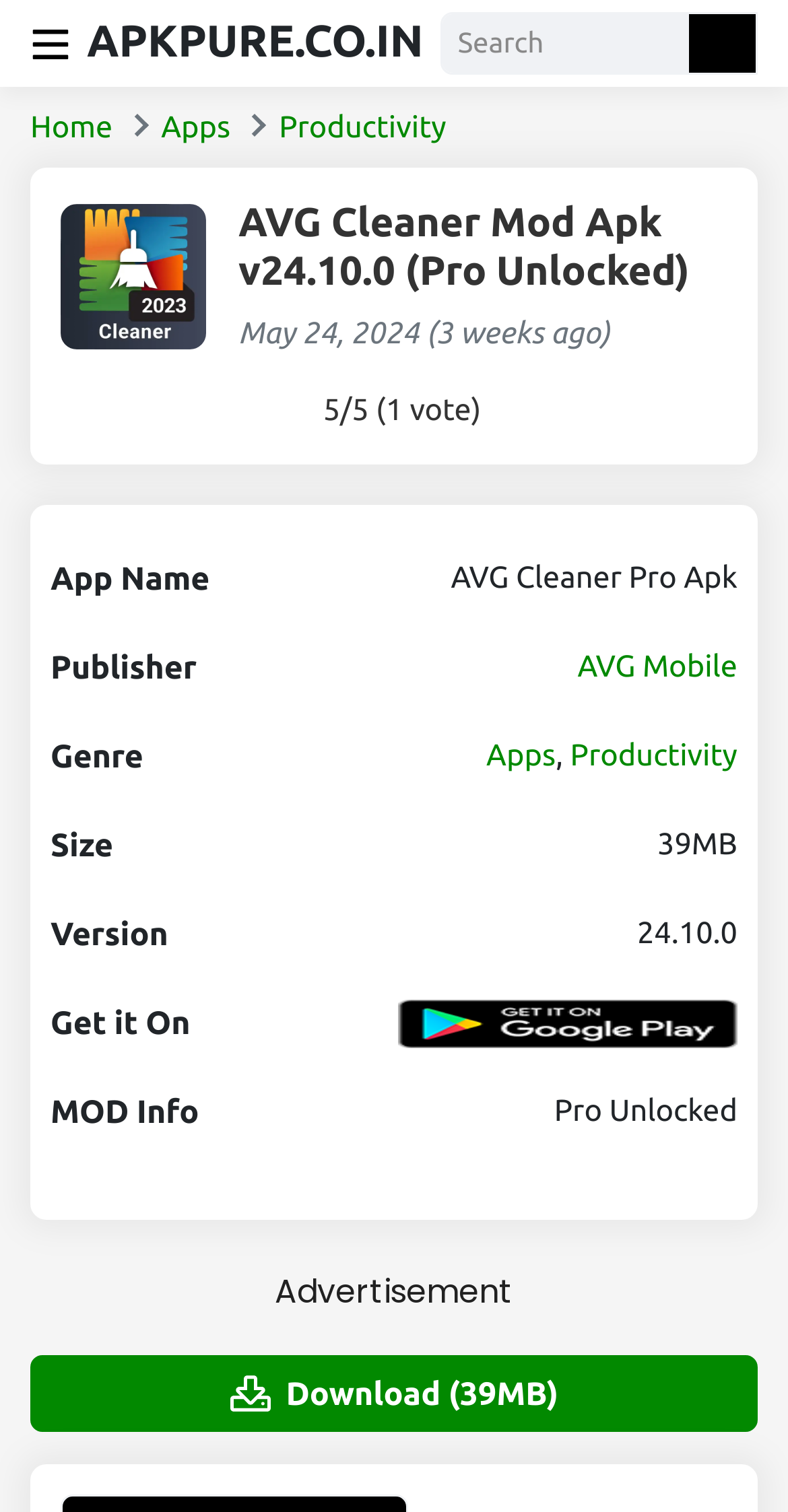Give an extensive and precise description of the webpage.

This webpage is about AVG Cleaner Pro Apk, a mobile cleaner app. At the top left, there is a "Skip to content" link. Next to it, there is a button with an image. The website's title "APKPURE.CO.IN" is displayed prominently in the top center, with a link to the homepage. 

On the top right, there is a search textbox and a button with an image. Below the search bar, there are navigation links to "Home", "Apps", and "Productivity". 

The main content of the webpage is about the AVG Cleaner Mod Apk, with a heading and a time stamp indicating when it was uploaded. There is a rating of 5/5 with one vote. 

Below the heading, there is a table with information about the app, including its name, publisher, genre, size, version, and where to download it from. The publisher is AVG Mobile, and the genre is Apps and Productivity. The app size is 39MB, and the version is 24.10.0. The app can be downloaded from Google Play.

There is an advertisement in the middle of the page. At the bottom, there is a download link for the app, with an image next to it.